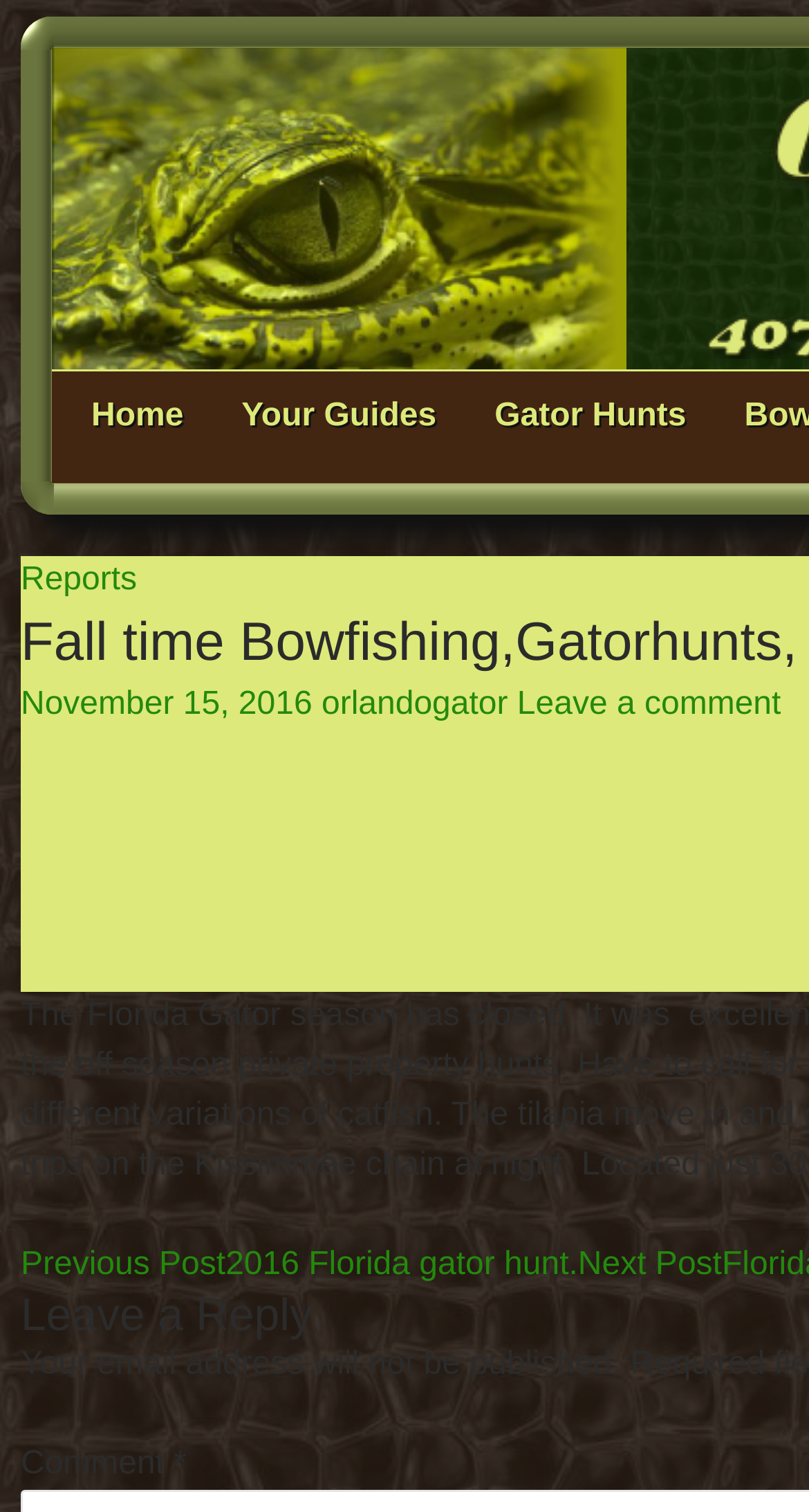Kindly determine the bounding box coordinates for the clickable area to achieve the given instruction: "View all categories".

None